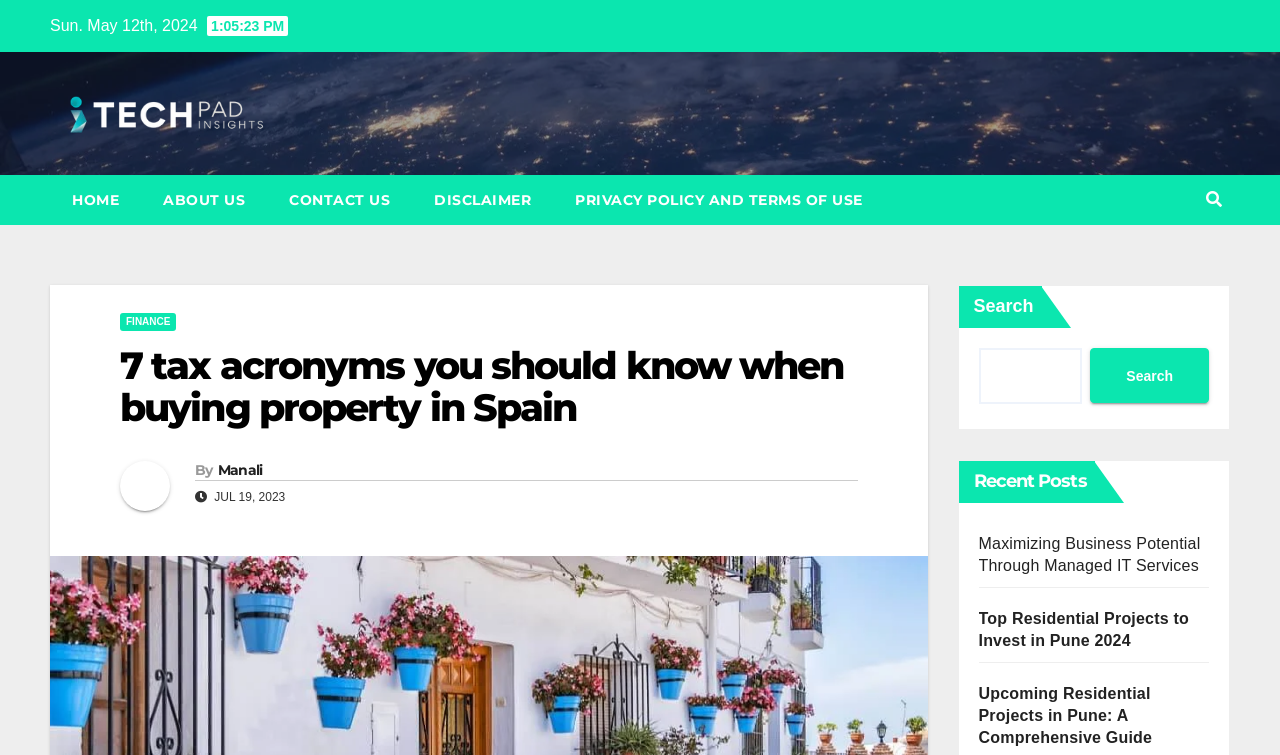Based on the element description Armorial History Framed - Heirloom, identify the bounding box coordinates for the UI element. The coordinates should be in the format (top-left x, top-left y, bottom-right x, bottom-right y) and within the 0 to 1 range.

None